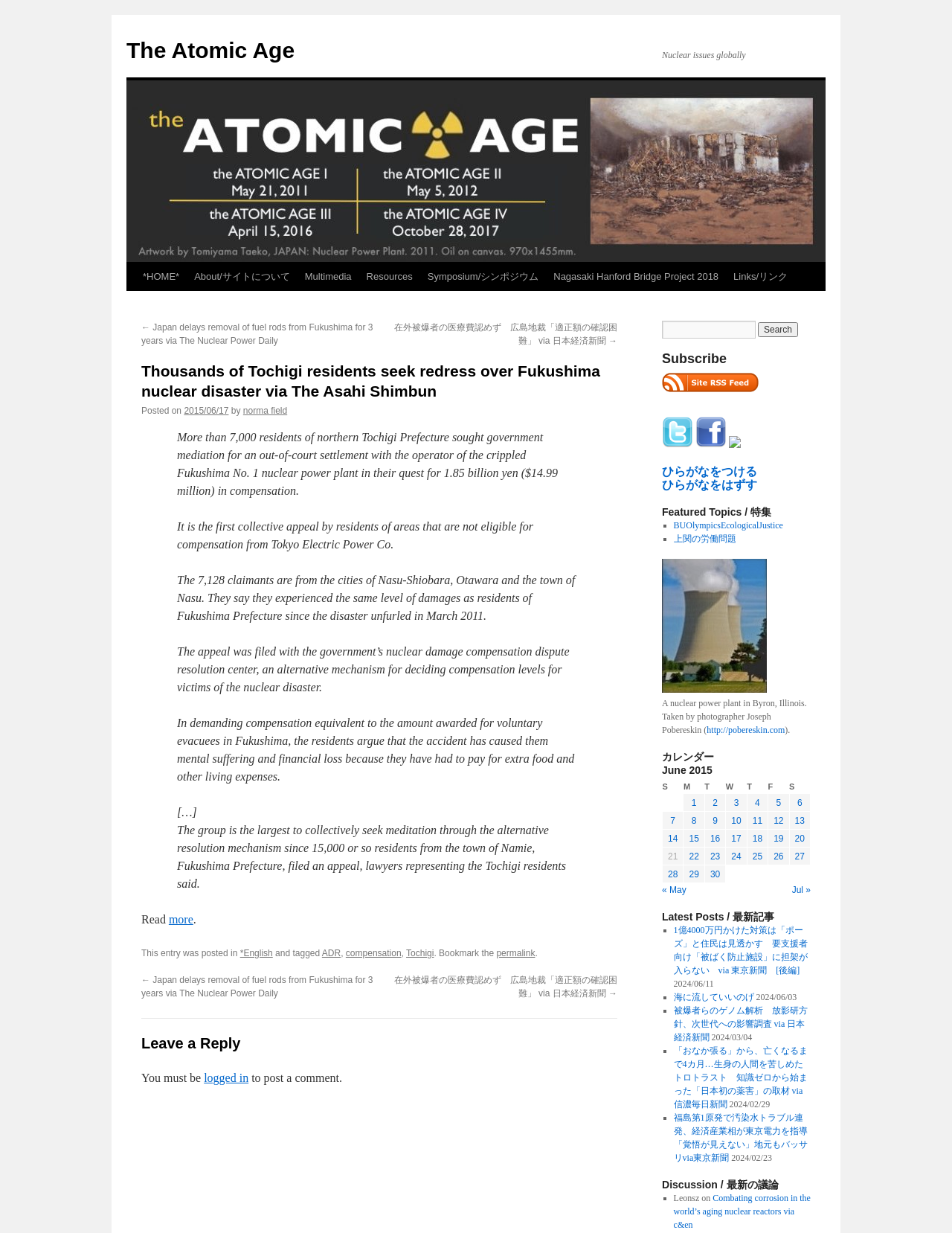Please find and report the bounding box coordinates of the element to click in order to perform the following action: "Click on the 'HOME' link". The coordinates should be expressed as four float numbers between 0 and 1, in the format [left, top, right, bottom].

[0.142, 0.213, 0.196, 0.236]